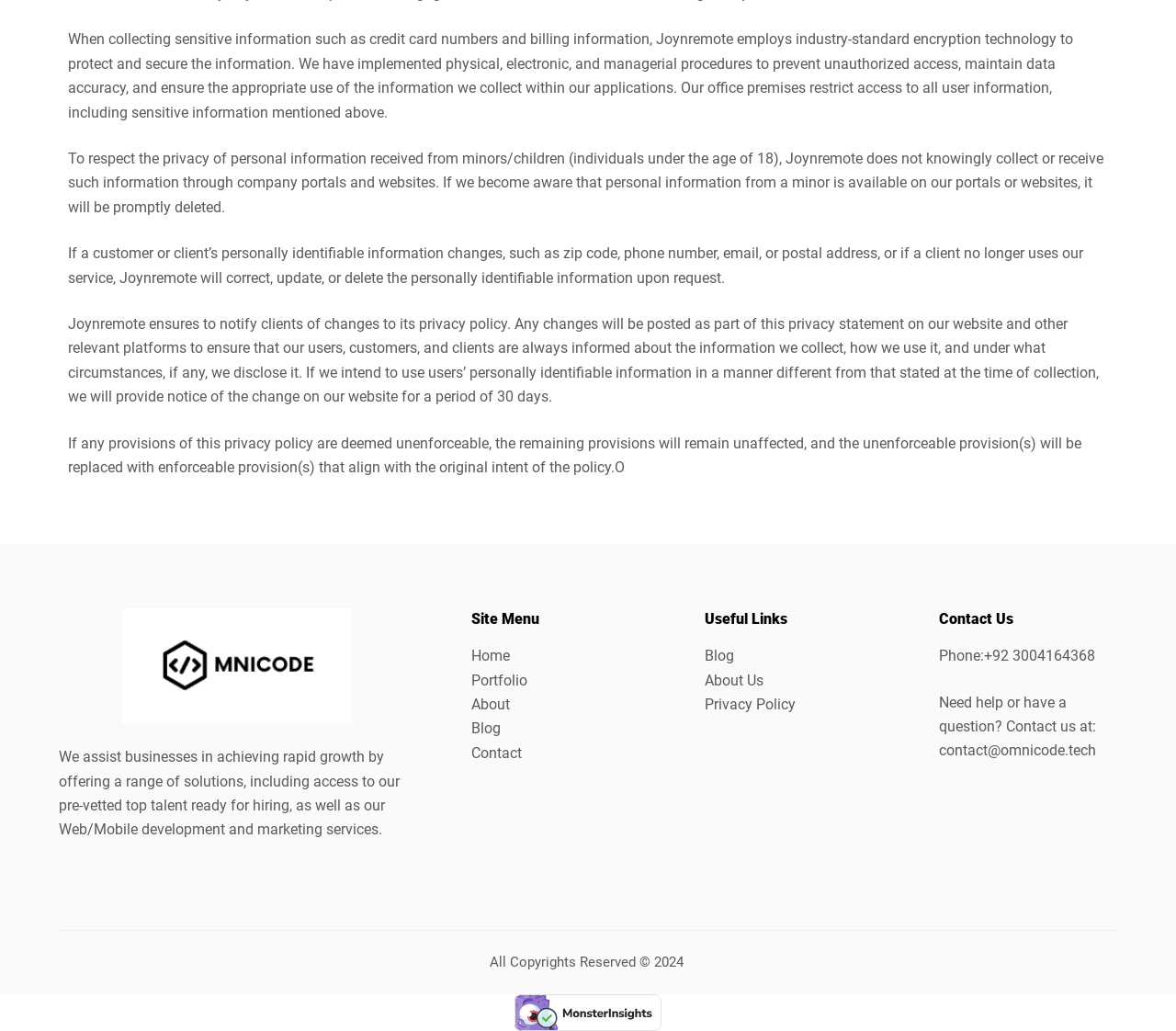Using the image as a reference, answer the following question in as much detail as possible:
What is the copyright year mentioned on the webpage?

The webpage has a copyright notice at the bottom, stating 'All Copyrights Reserved © 2024', indicating that the copyright year is 2024.